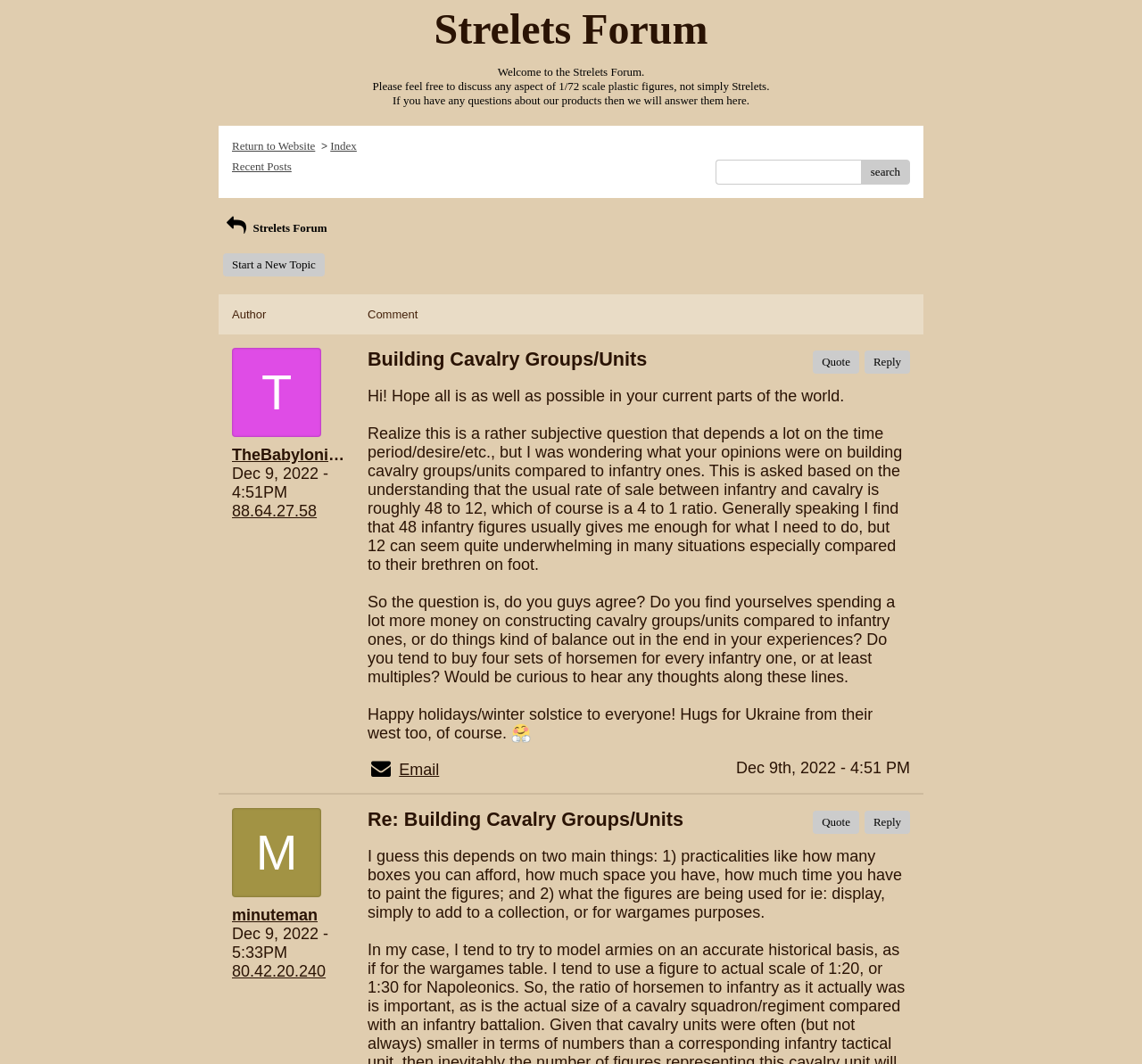Please locate the bounding box coordinates for the element that should be clicked to achieve the following instruction: "Search for a topic". Ensure the coordinates are given as four float numbers between 0 and 1, i.e., [left, top, right, bottom].

[0.754, 0.15, 0.797, 0.174]